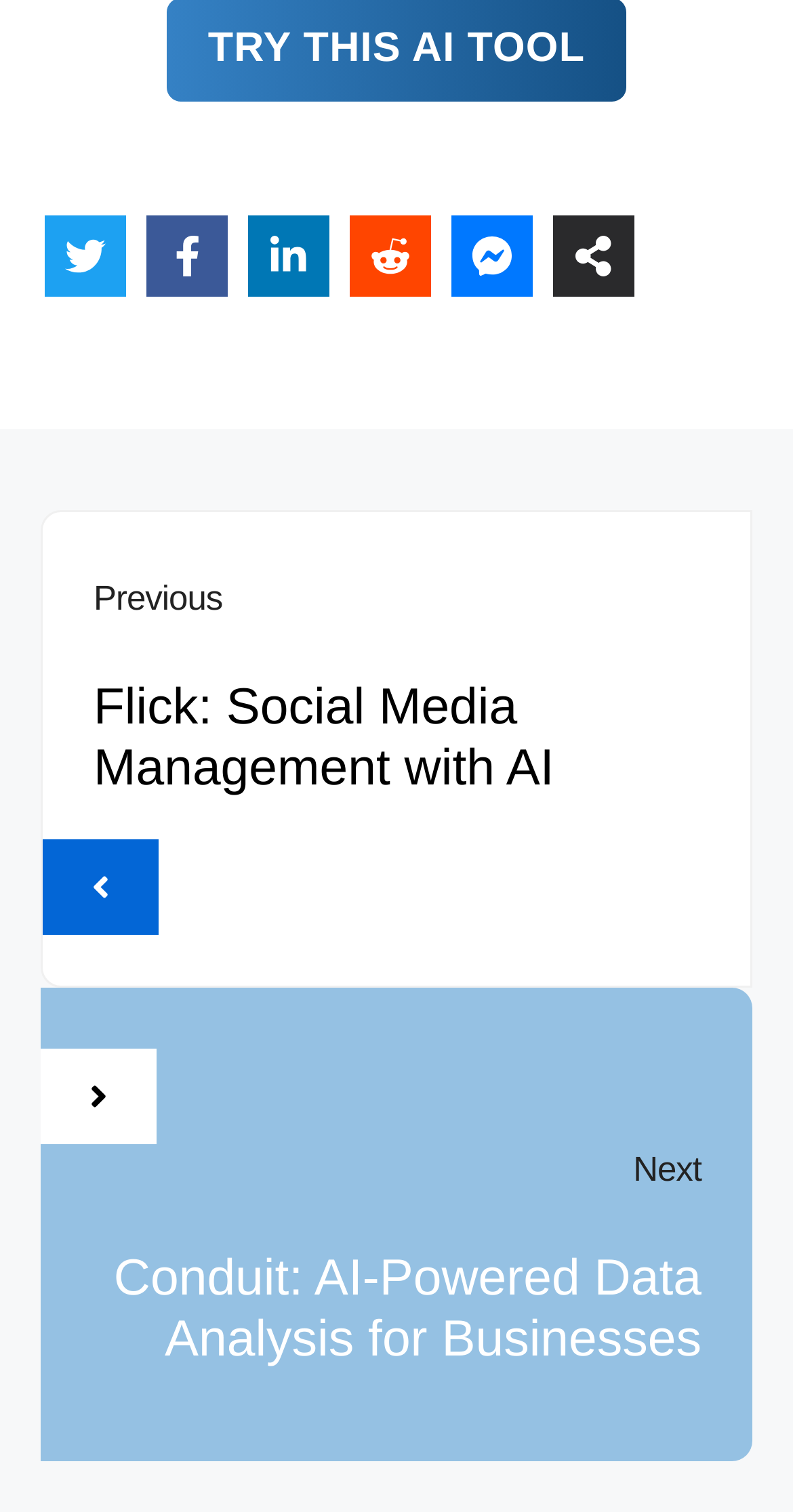How many social media links are there?
Examine the image closely and answer the question with as much detail as possible.

I counted the number of social media links at the top of the webpage, which are Twitter, Facebook, LinkedIn, Reddit, and Messenger, and found that there are 5 in total.